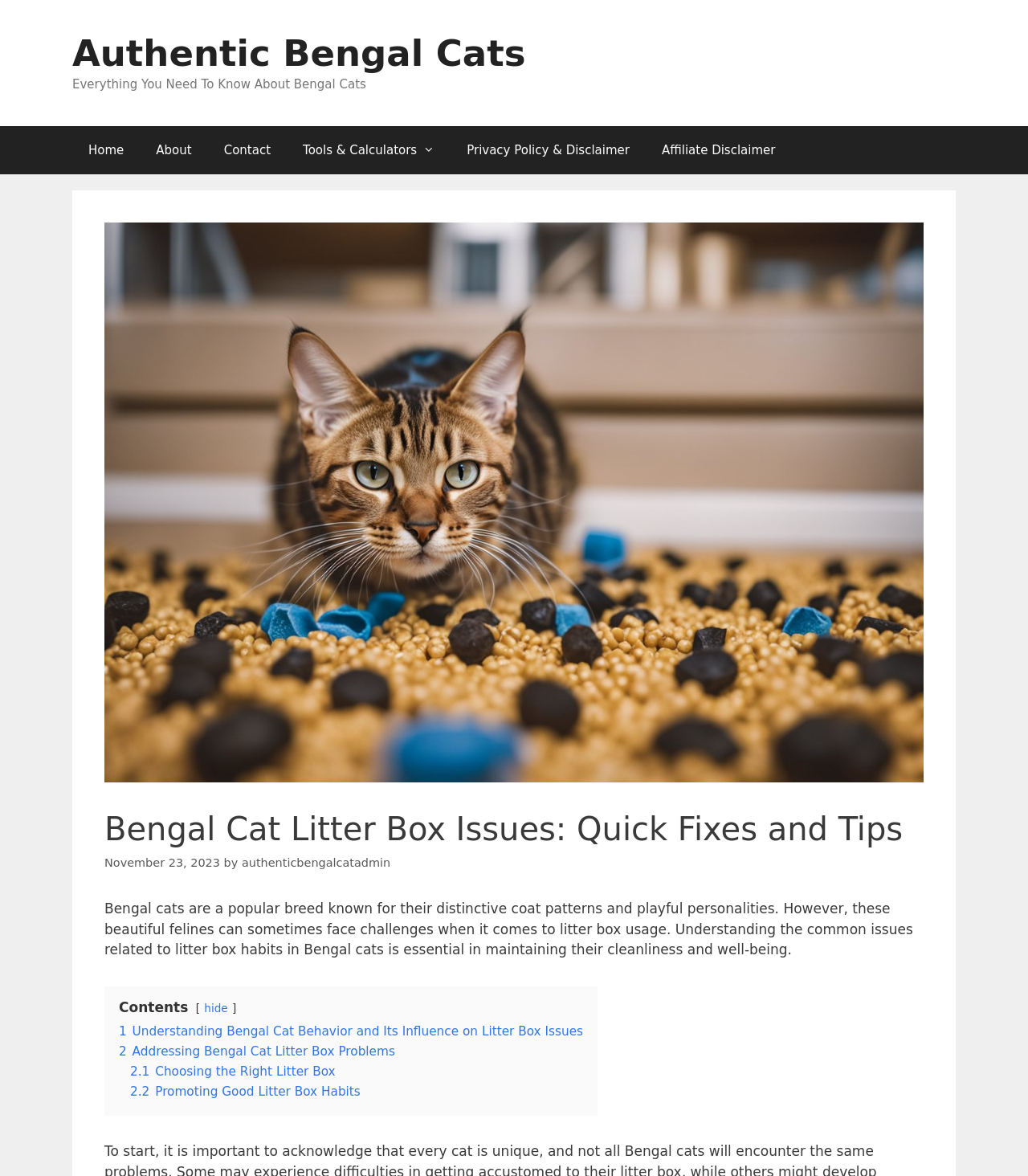Please locate the bounding box coordinates of the element that should be clicked to achieve the given instruction: "go to home page".

[0.07, 0.107, 0.136, 0.148]